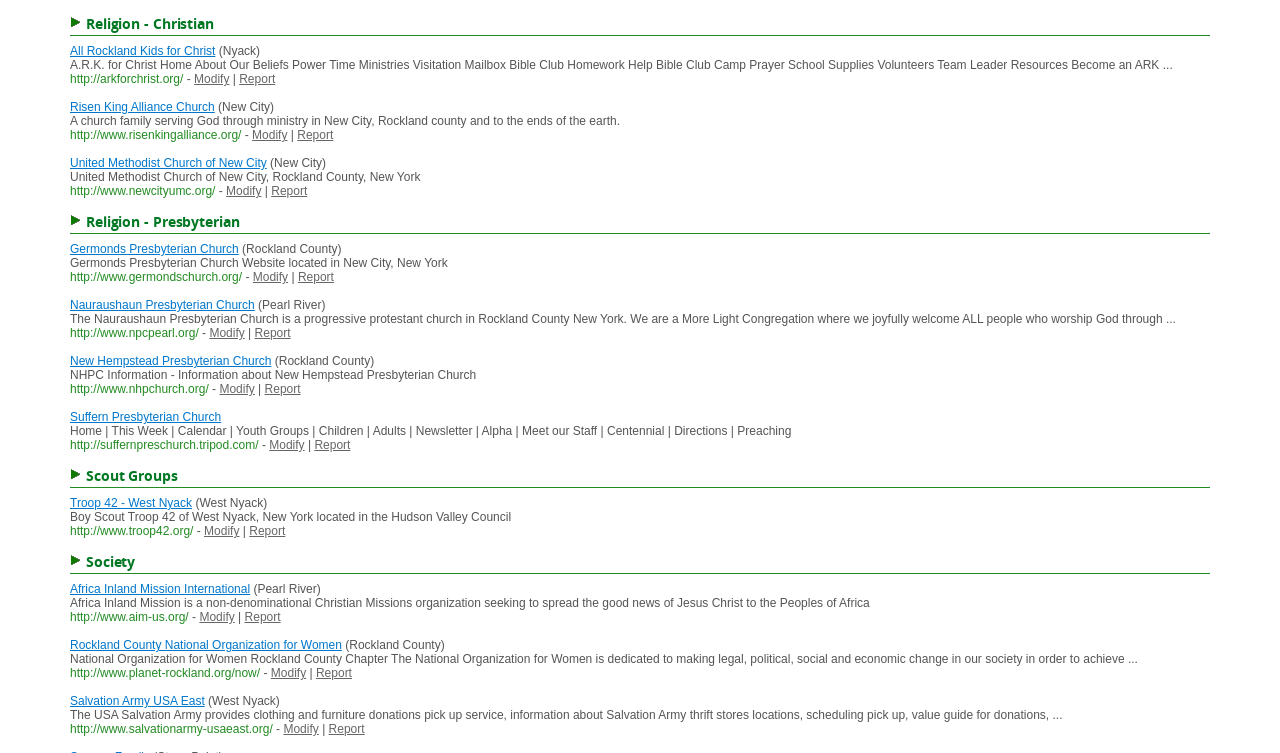What is the purpose of the Africa Inland Mission International?
Answer the question based on the image using a single word or a brief phrase.

Spread the good news of Jesus Christ